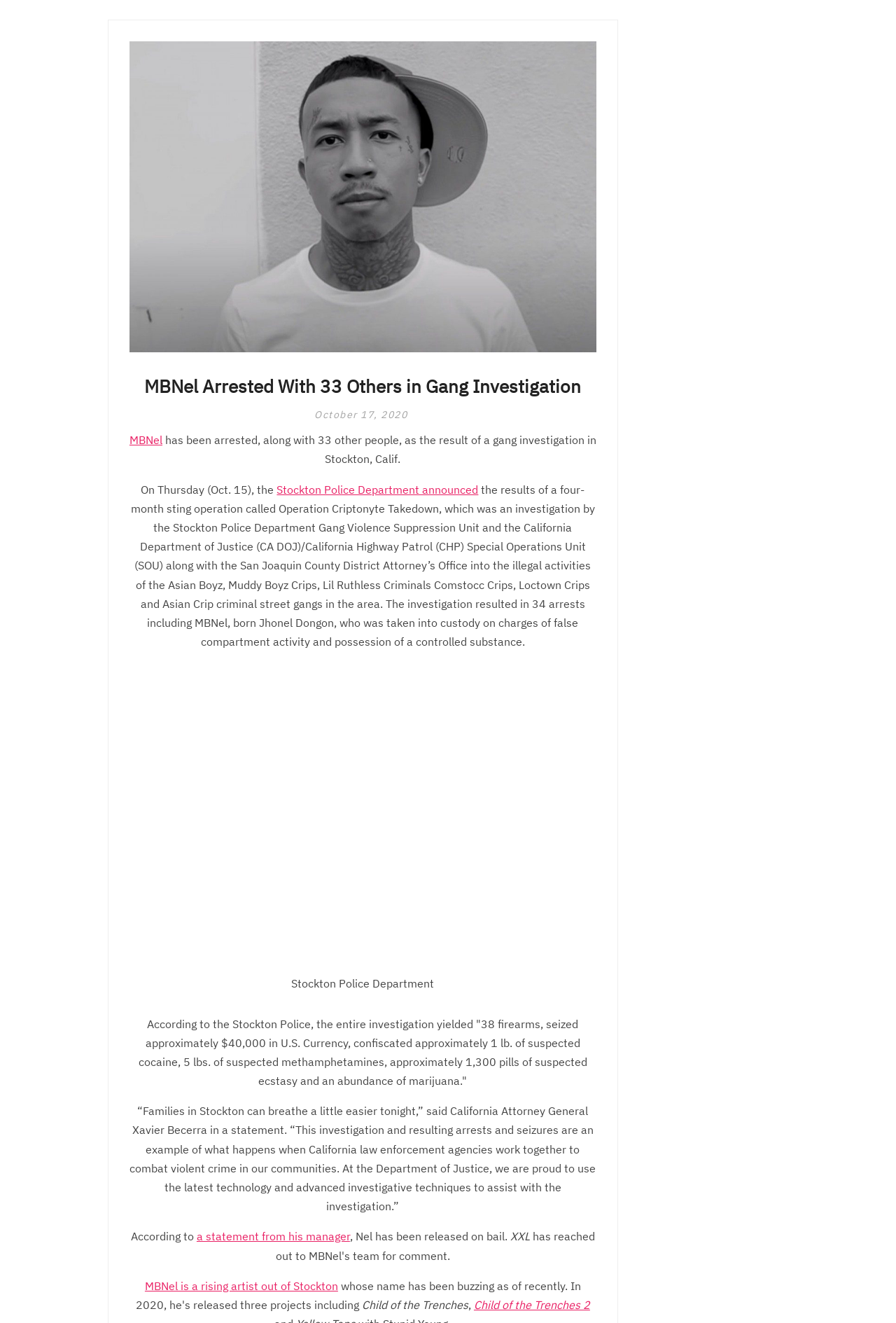Identify the bounding box coordinates for the UI element described by the following text: "October 17, 2020". Provide the coordinates as four float numbers between 0 and 1, in the format [left, top, right, bottom].

[0.351, 0.309, 0.455, 0.318]